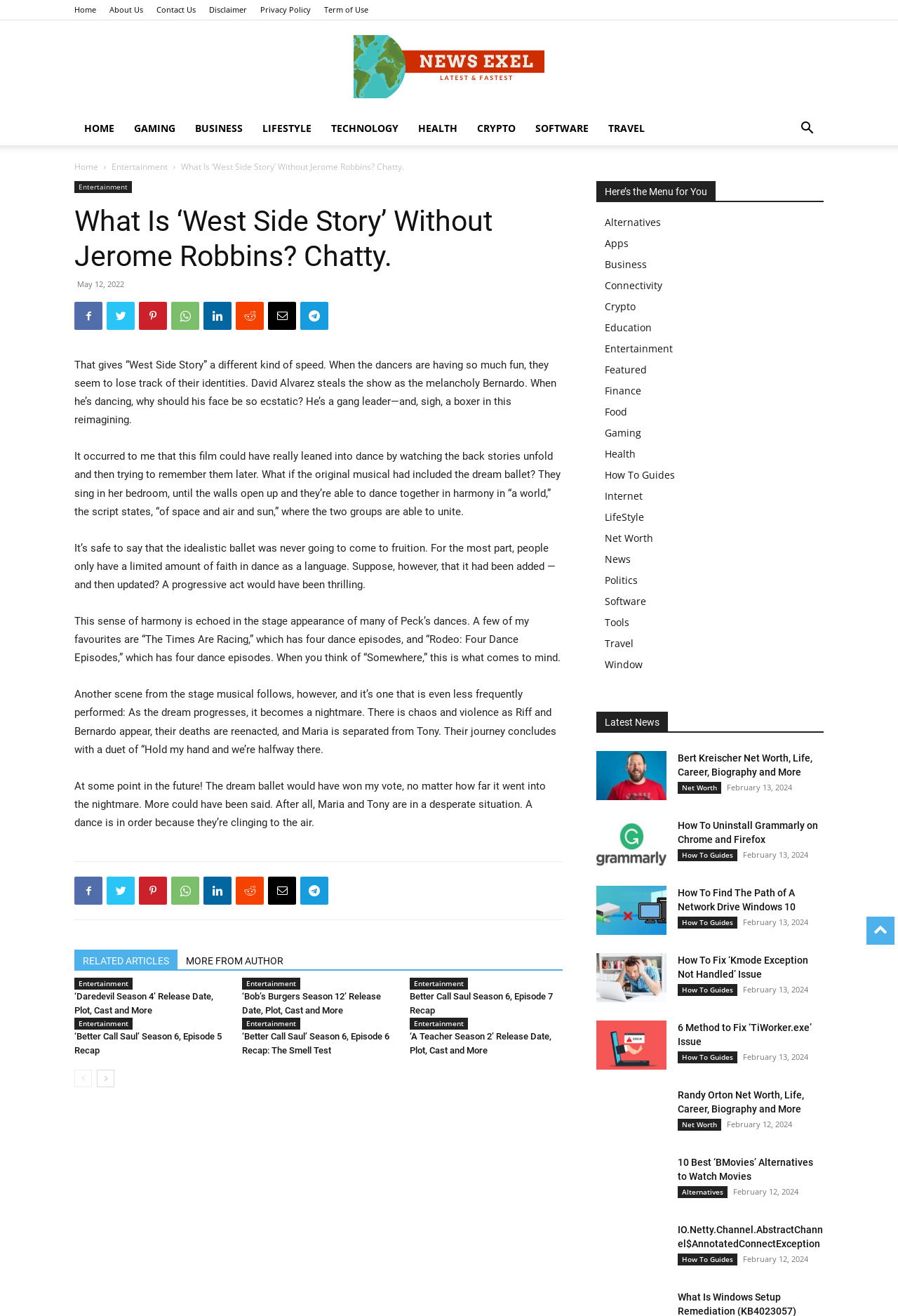Determine the bounding box for the HTML element described here: "Apps". The coordinates should be given as [left, top, right, bottom] with each number being a float between 0 and 1.

[0.673, 0.18, 0.7, 0.19]